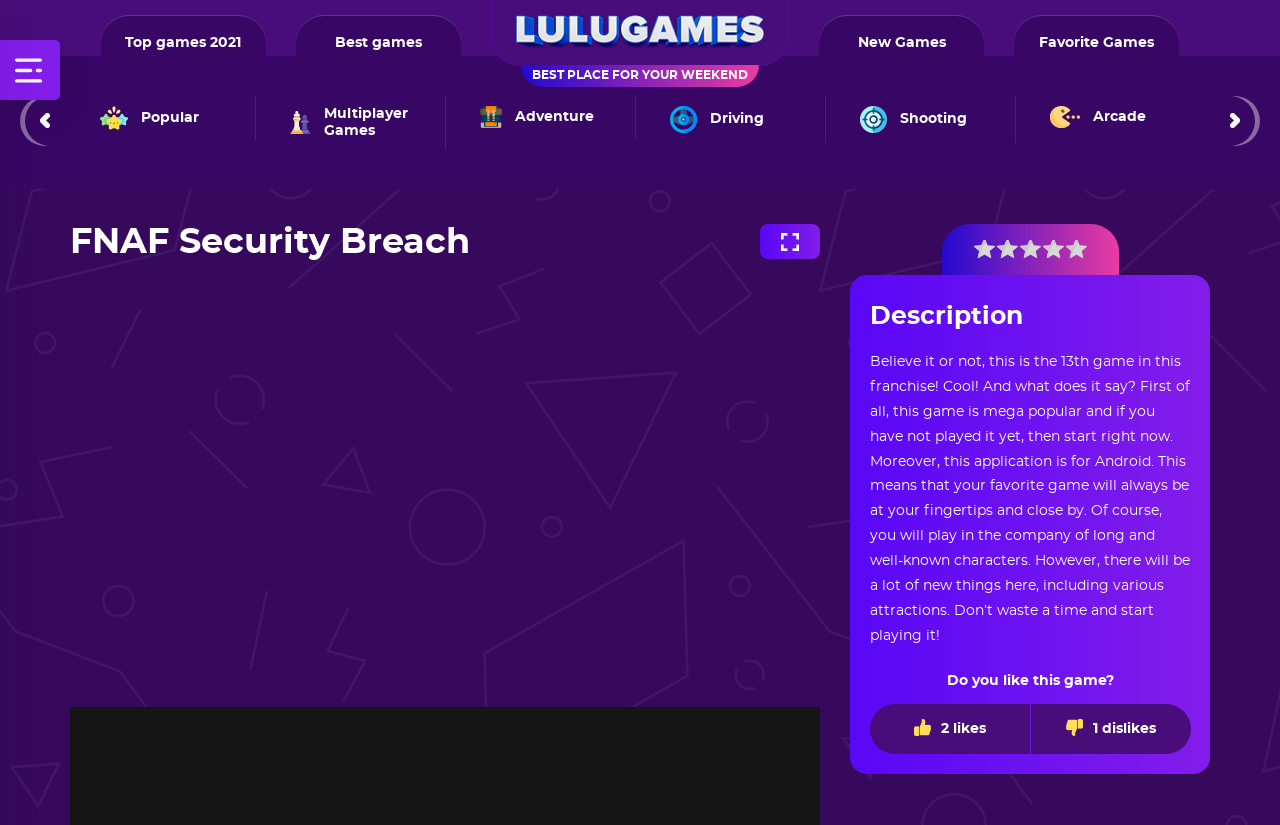What is the platform mentioned for the game? Analyze the screenshot and reply with just one word or a short phrase.

Android